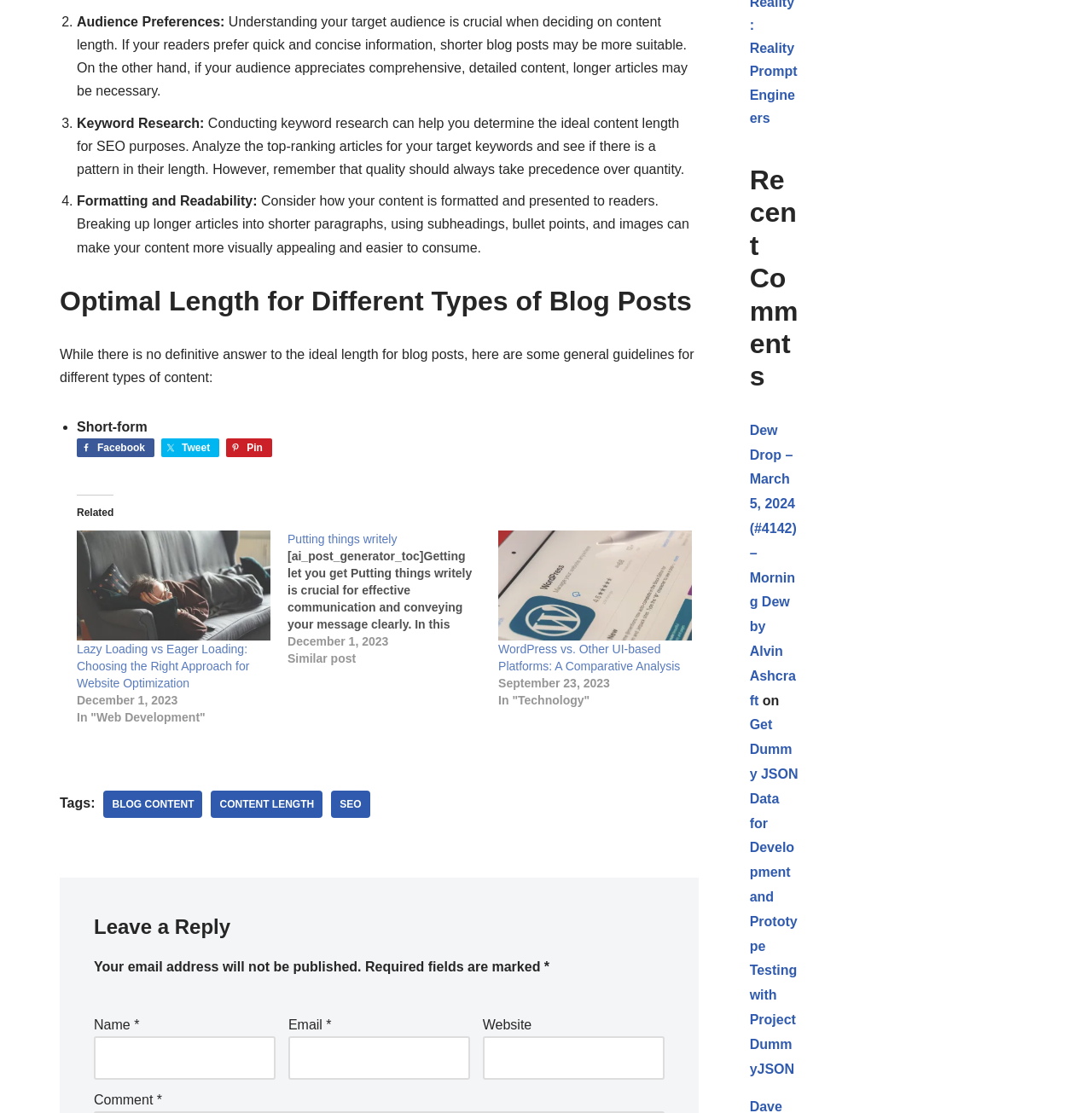Identify the bounding box coordinates of the clickable region required to complete the instruction: "Leave a reply in the comment section". The coordinates should be given as four float numbers within the range of 0 and 1, i.e., [left, top, right, bottom].

[0.086, 0.914, 0.123, 0.927]